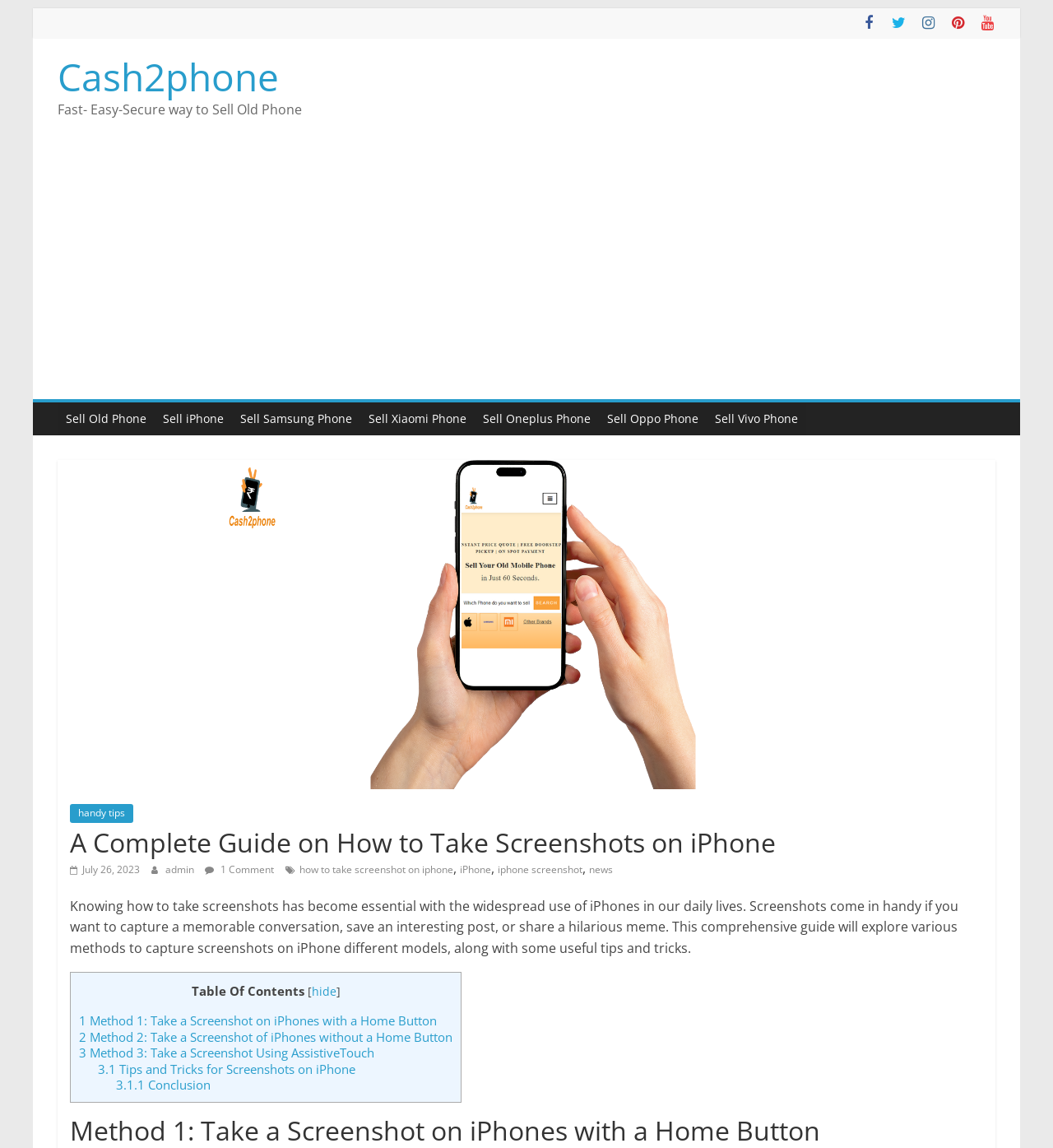Given the element description: "iphone screenshot", predict the bounding box coordinates of the UI element it refers to, using four float numbers between 0 and 1, i.e., [left, top, right, bottom].

[0.473, 0.751, 0.553, 0.764]